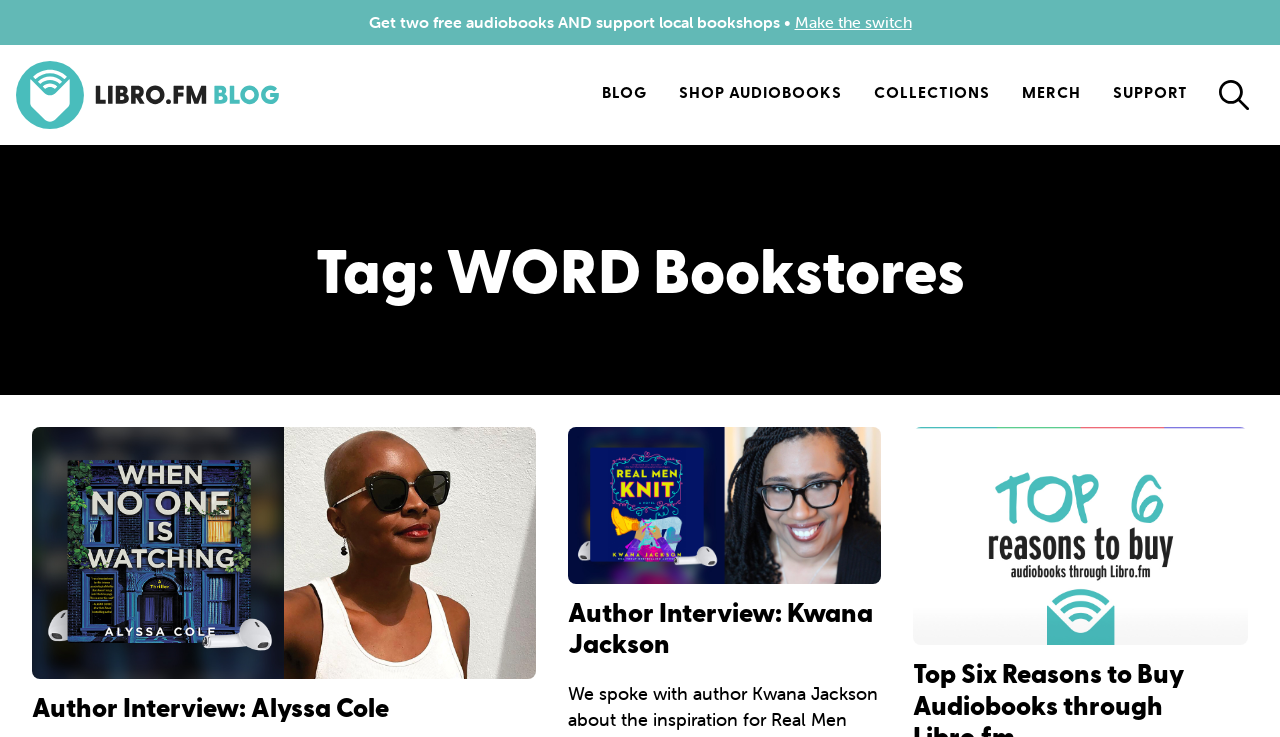What is the purpose of the 'Make the switch' link?
Using the image provided, answer with just one word or phrase.

To support local bookshops